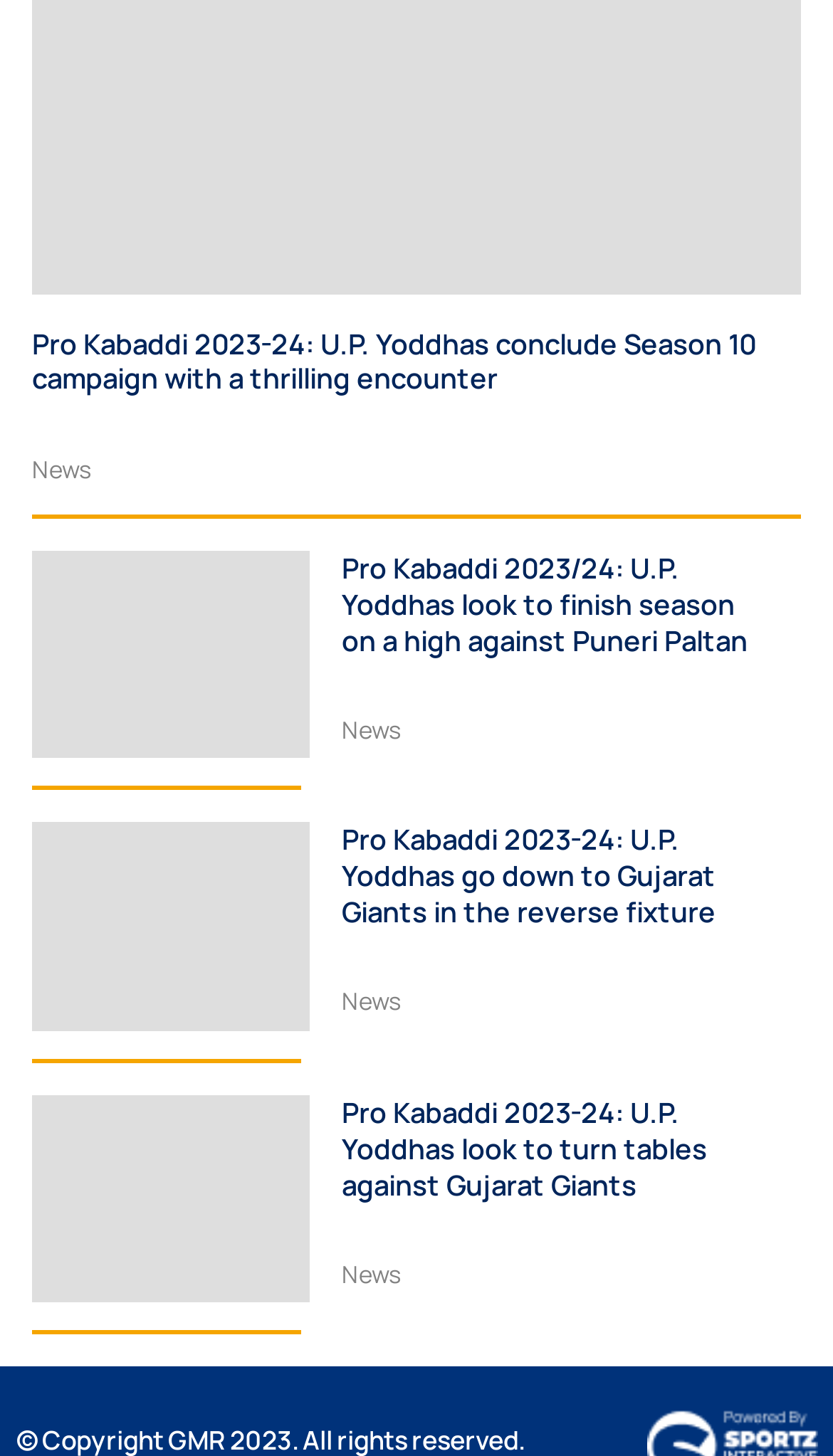Please determine the bounding box coordinates of the element to click on in order to accomplish the following task: "Explore news about Gujarat Giants". Ensure the coordinates are four float numbers ranging from 0 to 1, i.e., [left, top, right, bottom].

[0.41, 0.565, 0.91, 0.667]